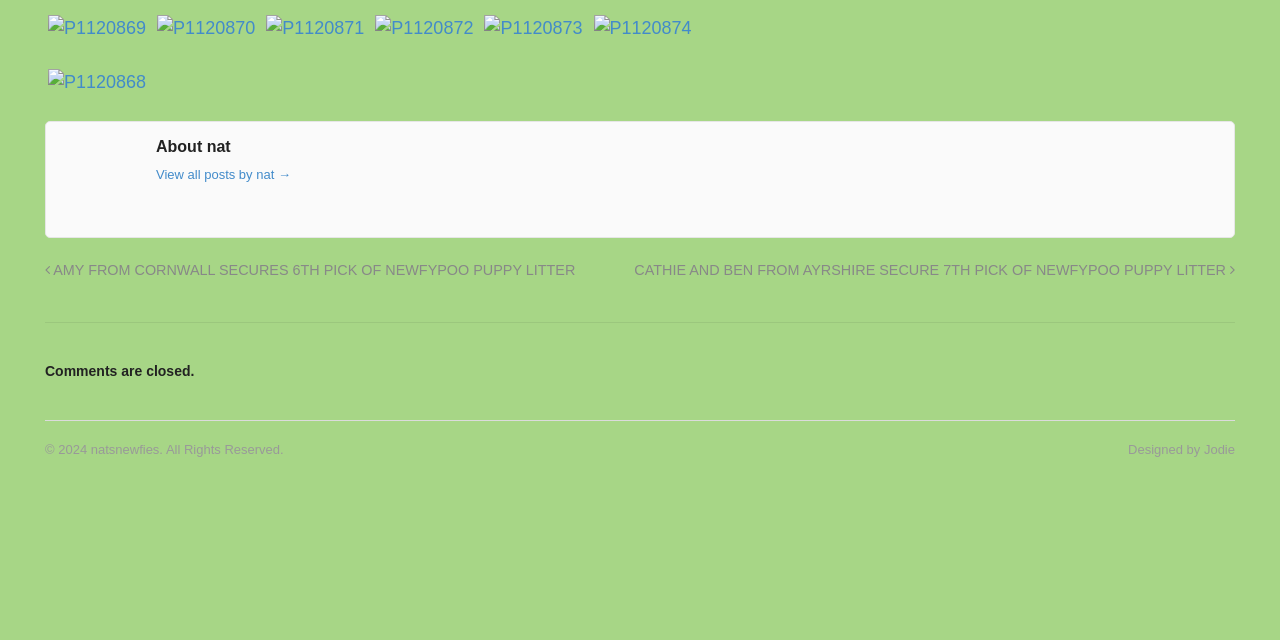Identify the bounding box of the UI element that matches this description: "alt="P1120870"".

[0.12, 0.032, 0.202, 0.064]